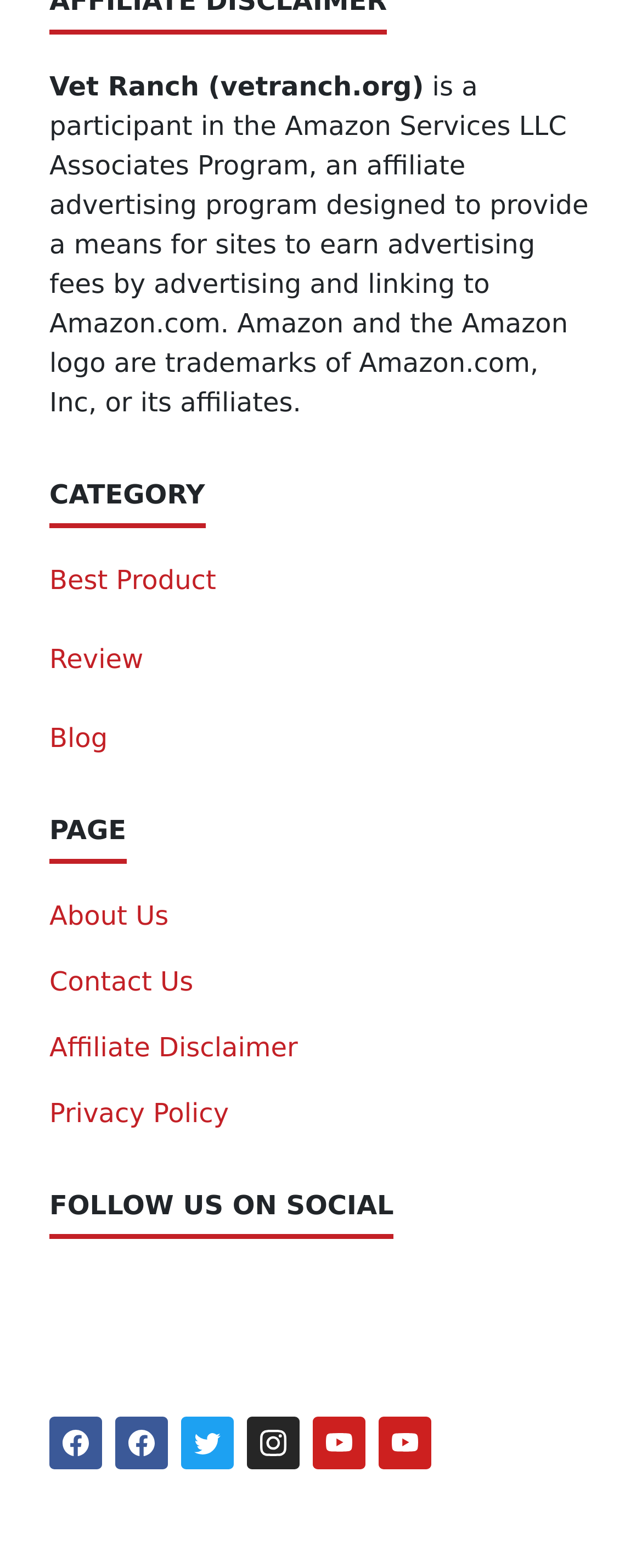Identify the bounding box coordinates of the region I need to click to complete this instruction: "Click on Best Product".

[0.077, 0.36, 0.337, 0.38]